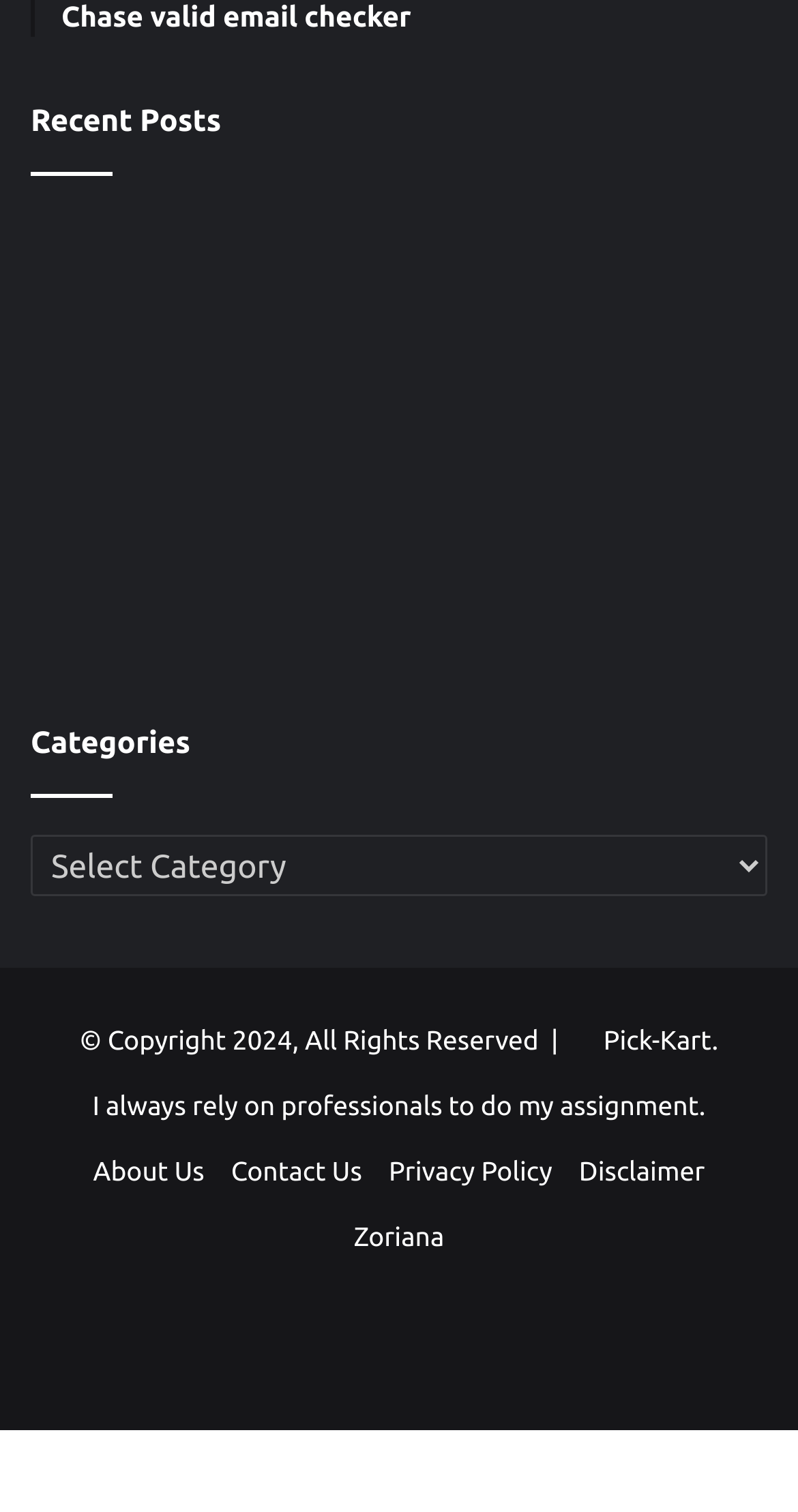What social media platforms are available?
Based on the image, answer the question with as much detail as possible.

The page has links to various social media platforms, including Facebook, Twitter, YouTube, and Instagram, which are commonly used for online presence and engagement.